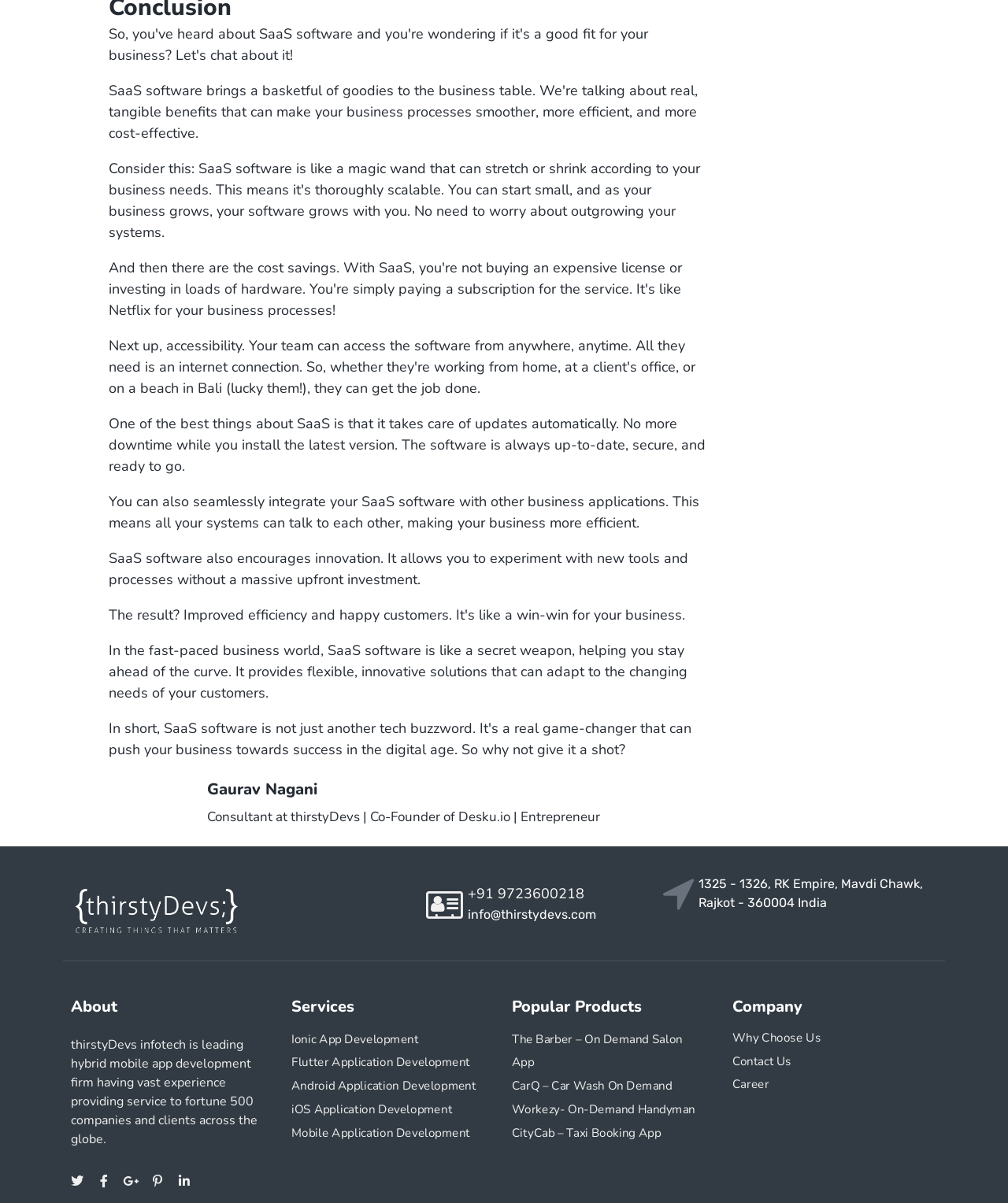Please identify the bounding box coordinates of the clickable area that will allow you to execute the instruction: "Visit thirstyDevs website".

[0.07, 0.736, 0.24, 0.779]